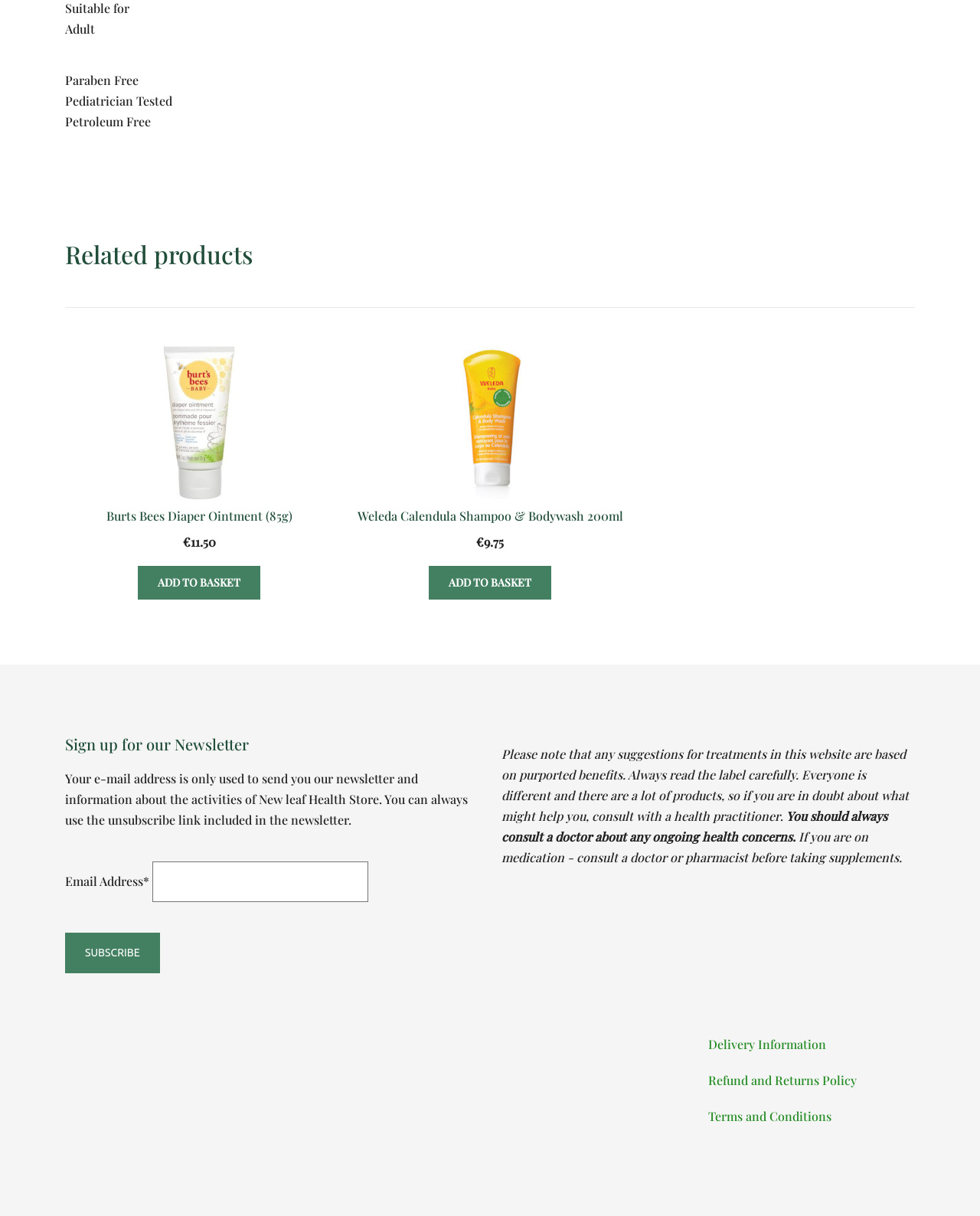Please give a one-word or short phrase response to the following question: 
What is the purpose of the 'Subscribe' button?

Sign up for newsletter